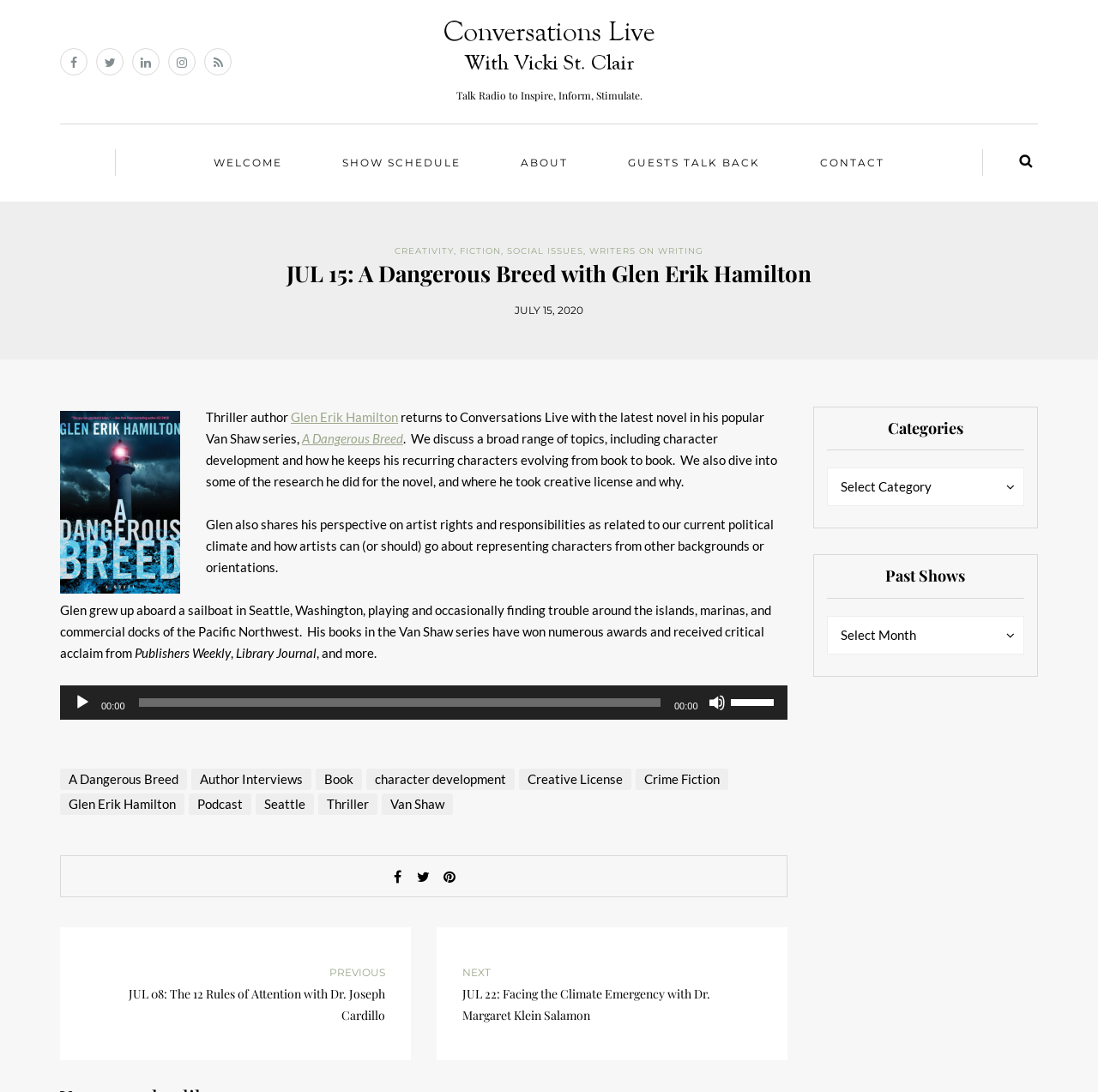Please find and report the primary heading text from the webpage.

JUL 15: A Dangerous Breed with Glen Erik Hamilton